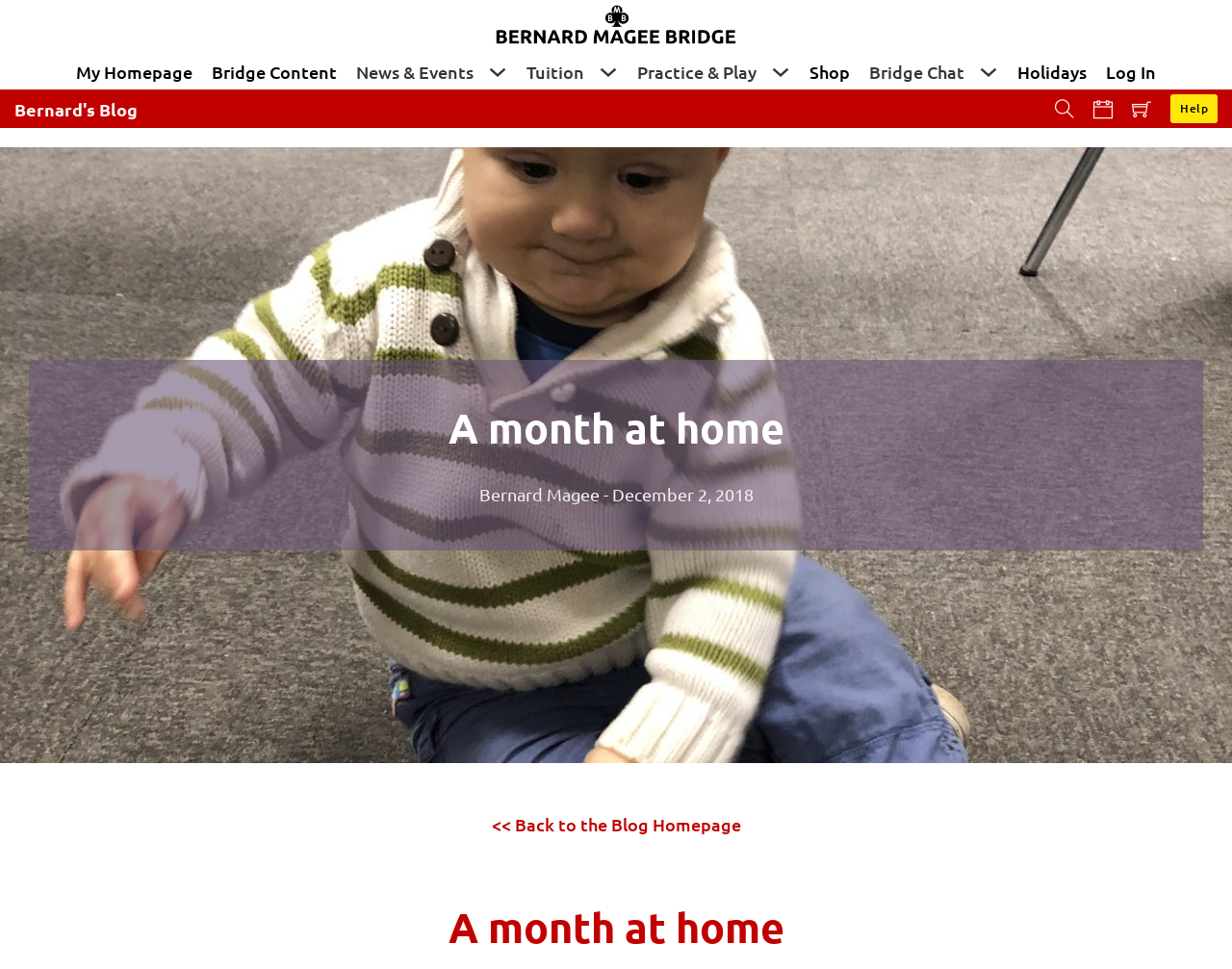Pinpoint the bounding box coordinates of the area that should be clicked to complete the following instruction: "Go to Bernard's Blog". The coordinates must be given as four float numbers between 0 and 1, i.e., [left, top, right, bottom].

[0.012, 0.099, 0.112, 0.126]